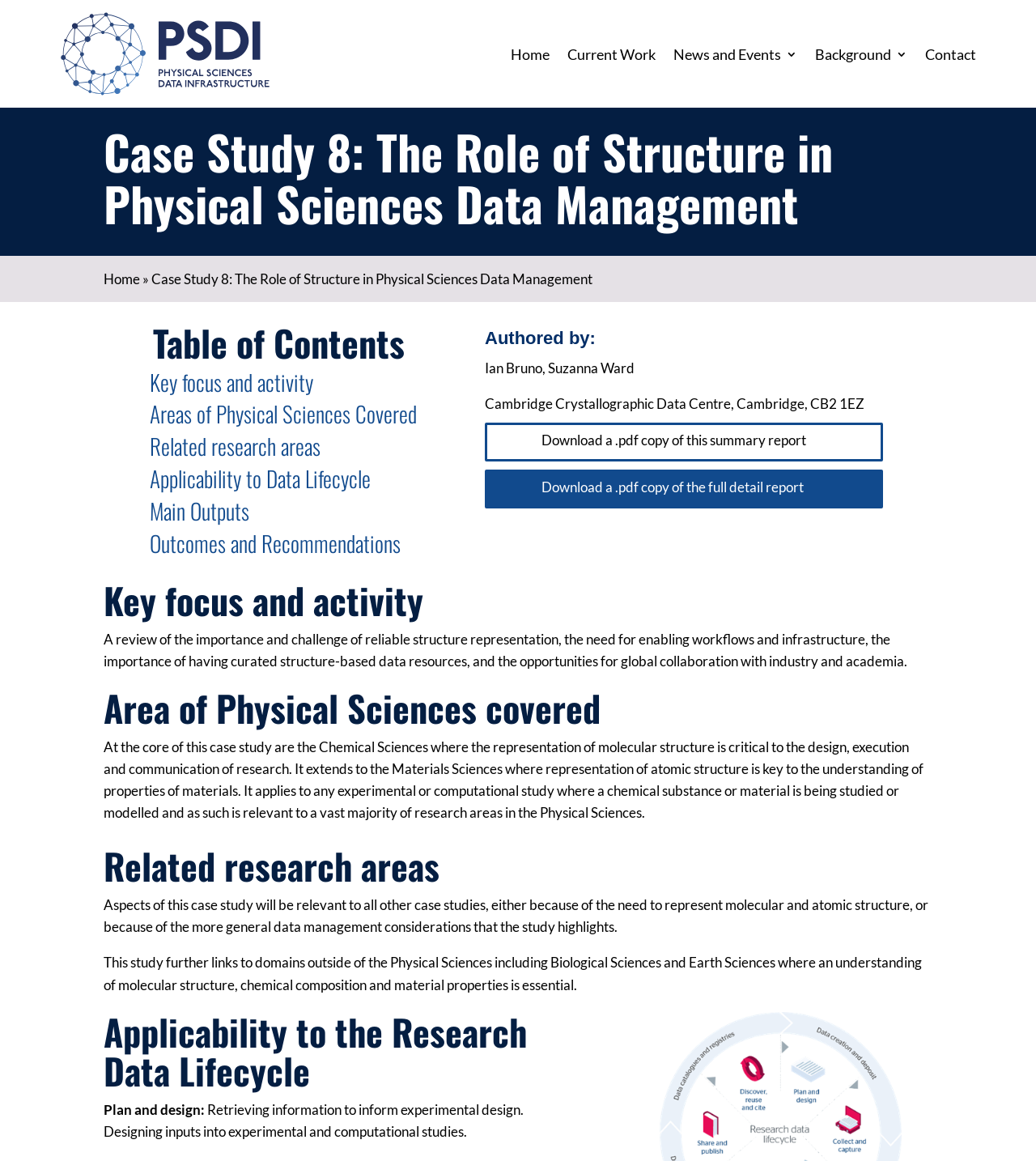Extract the bounding box coordinates for the UI element described by the text: "=". The coordinates should be in the form of [left, top, right, bottom] with values between 0 and 1.

[0.108, 0.319, 0.133, 0.34]